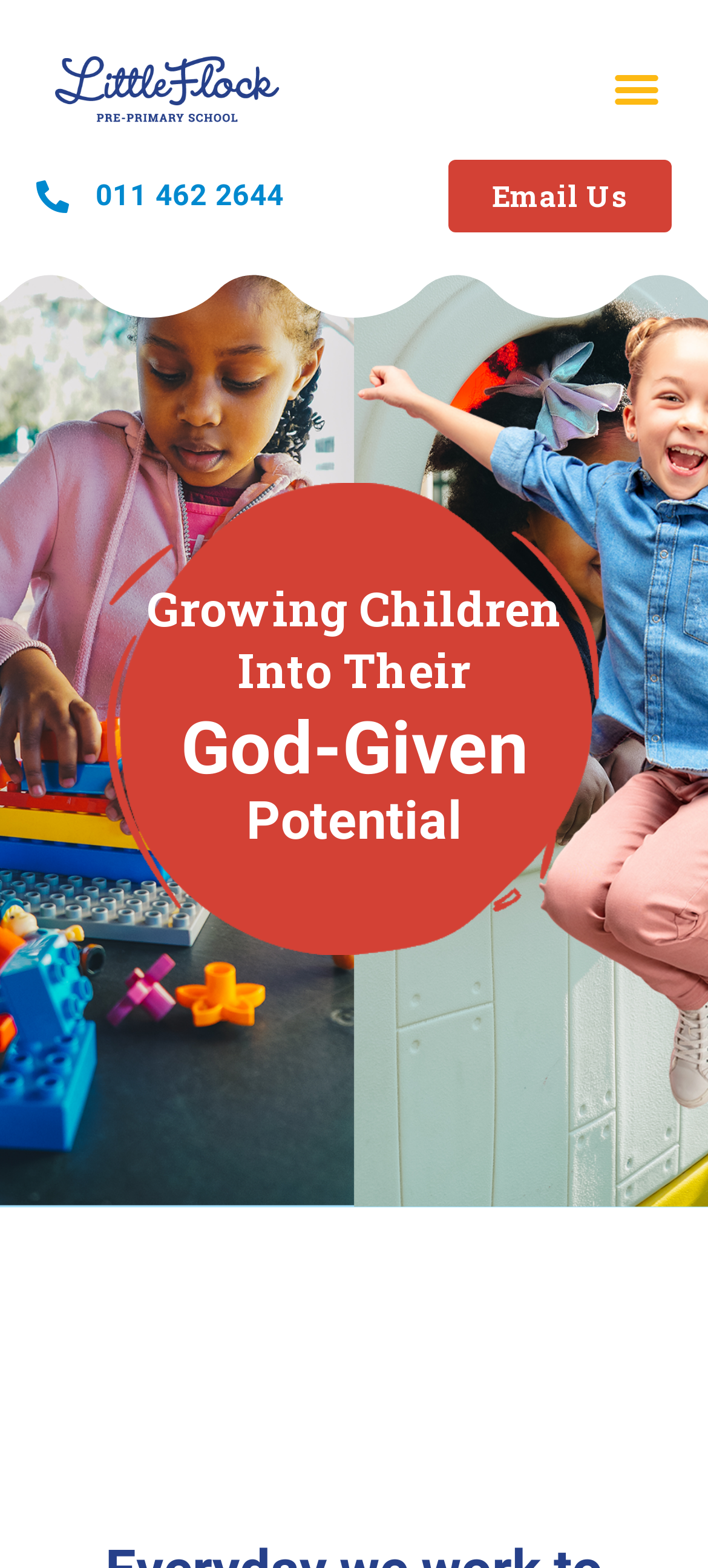Predict the bounding box coordinates of the UI element that matches this description: "Email Us". The coordinates should be in the format [left, top, right, bottom] with each value between 0 and 1.

[0.633, 0.102, 0.949, 0.148]